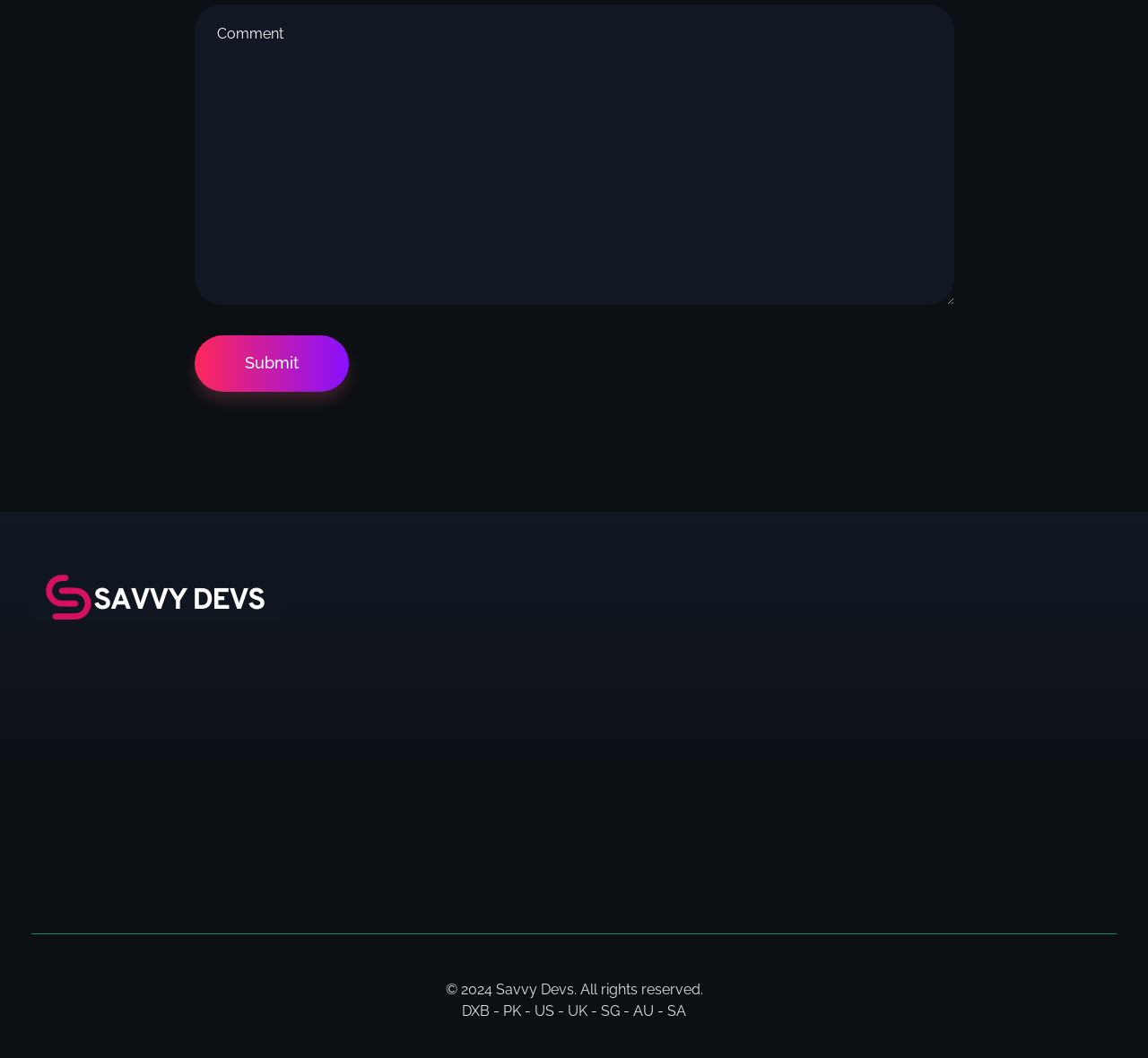How many phone numbers are provided on the webpage?
Please use the image to deliver a detailed and complete answer.

The webpage provides two phone numbers, '+1 321 445 1758' and '+44 787 4310410', which are mentioned in the 'CONTACT US' section.